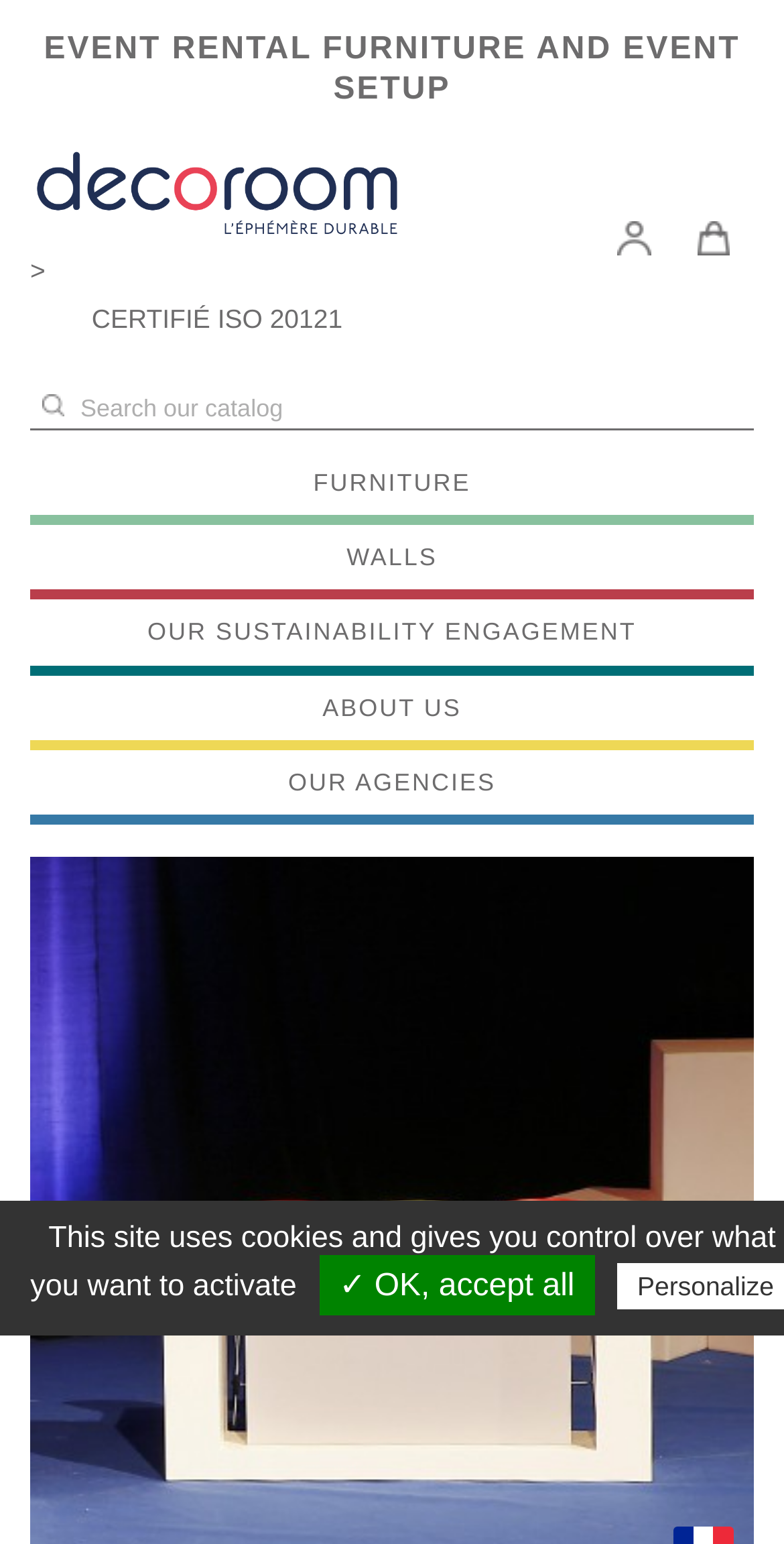Identify the bounding box of the HTML element described here: "Contact Us / Send Message". Provide the coordinates as four float numbers between 0 and 1: [left, top, right, bottom].

None